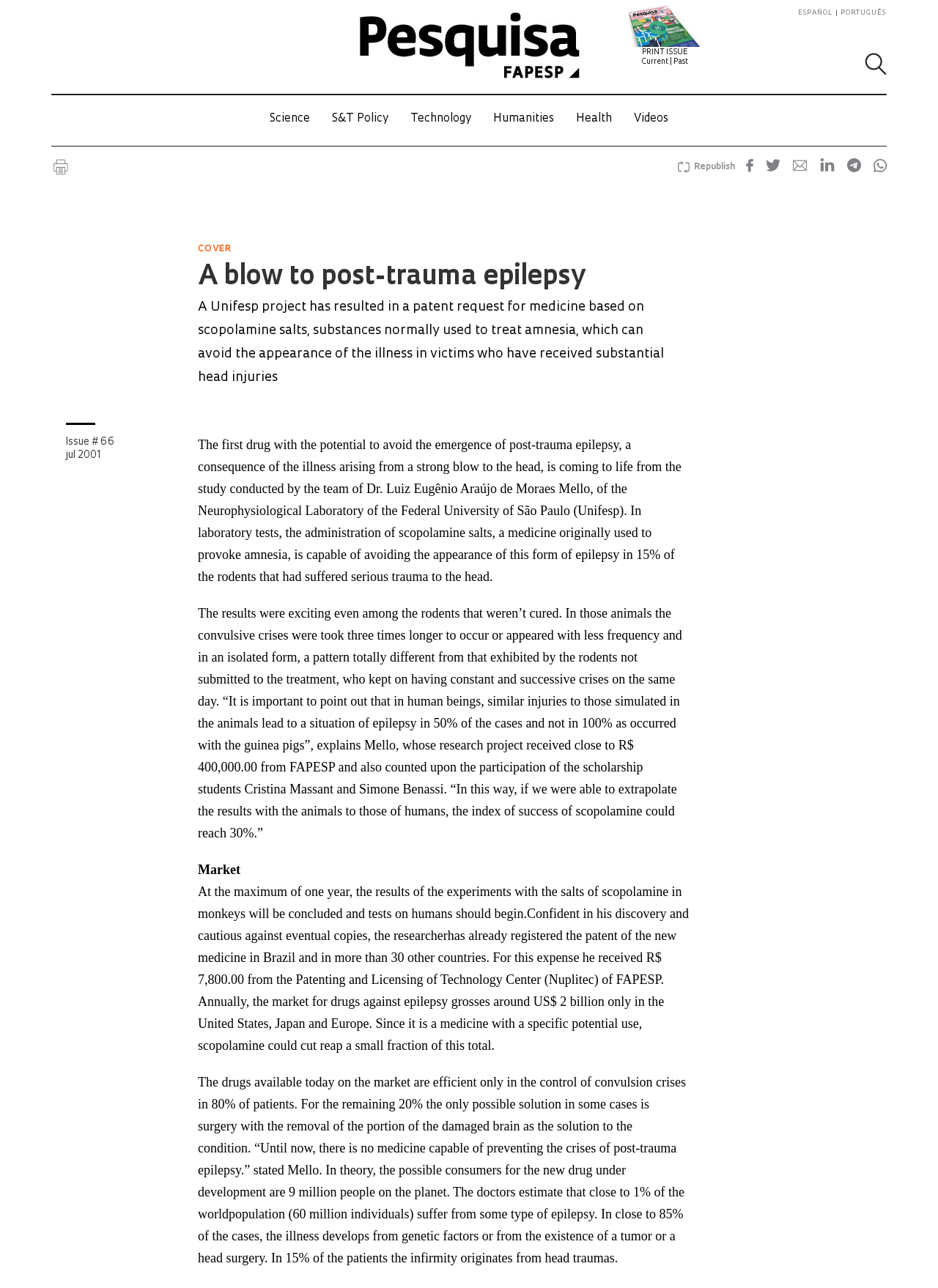Please identify the bounding box coordinates of the clickable area that will fulfill the following instruction: "Search for something". The coordinates should be in the format of four float numbers between 0 and 1, i.e., [left, top, right, bottom].

[0.922, 0.041, 0.945, 0.059]